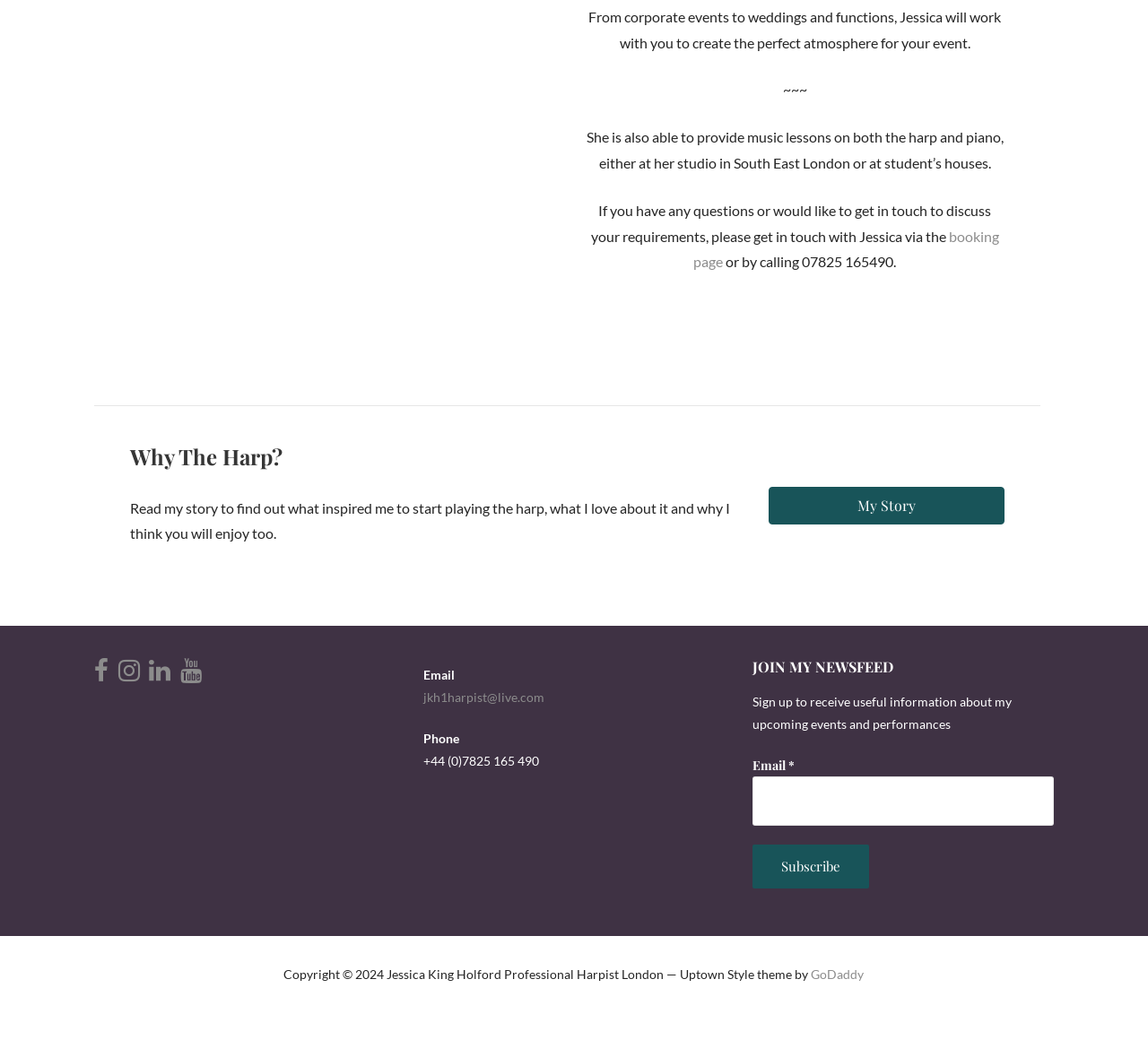Using the provided description My Story, find the bounding box coordinates for the UI element. Provide the coordinates in (top-left x, top-left y, bottom-right x, bottom-right y) format, ensuring all values are between 0 and 1.

[0.67, 0.468, 0.875, 0.504]